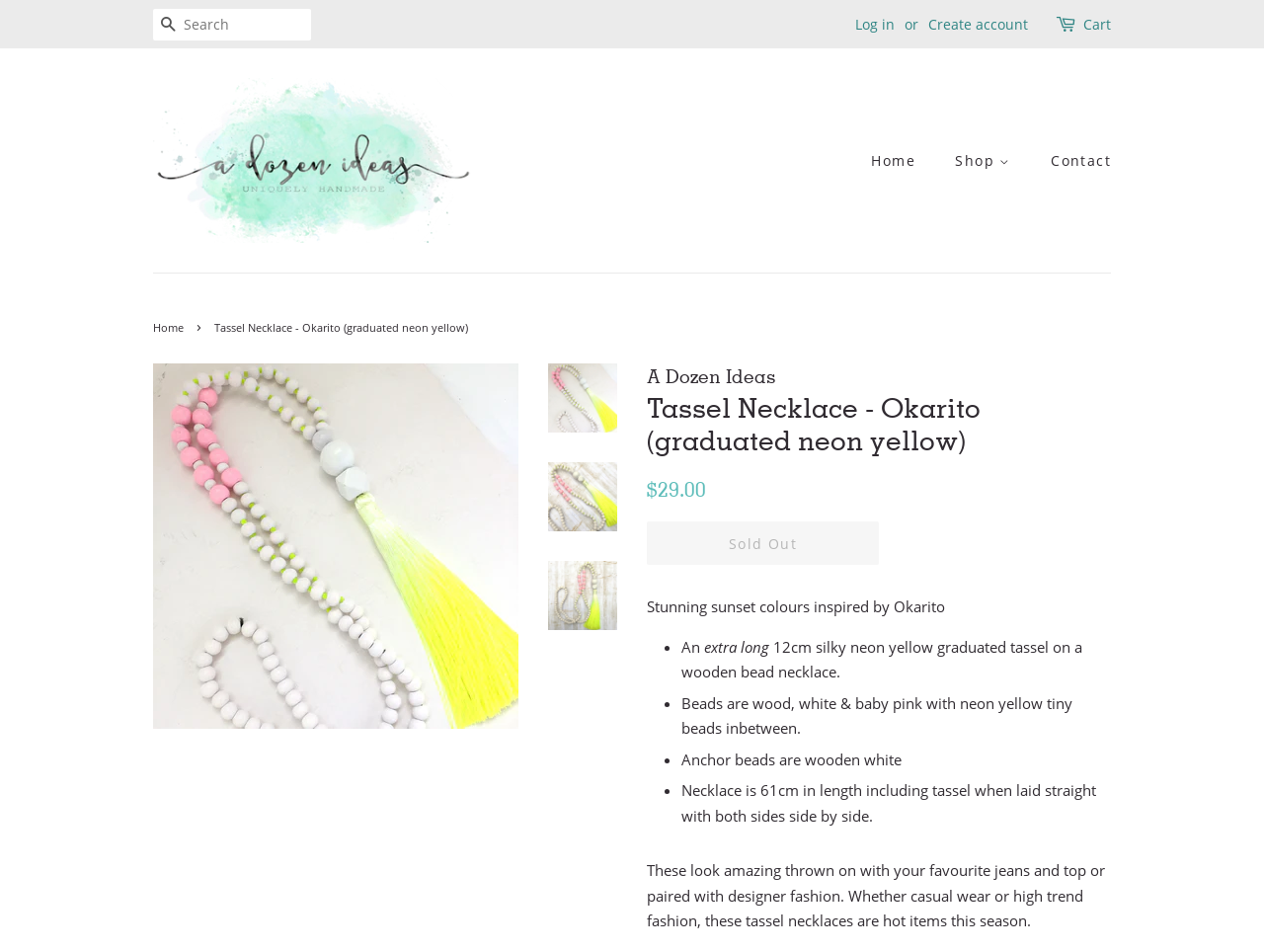Please mark the bounding box coordinates of the area that should be clicked to carry out the instruction: "View Tour Rates".

None